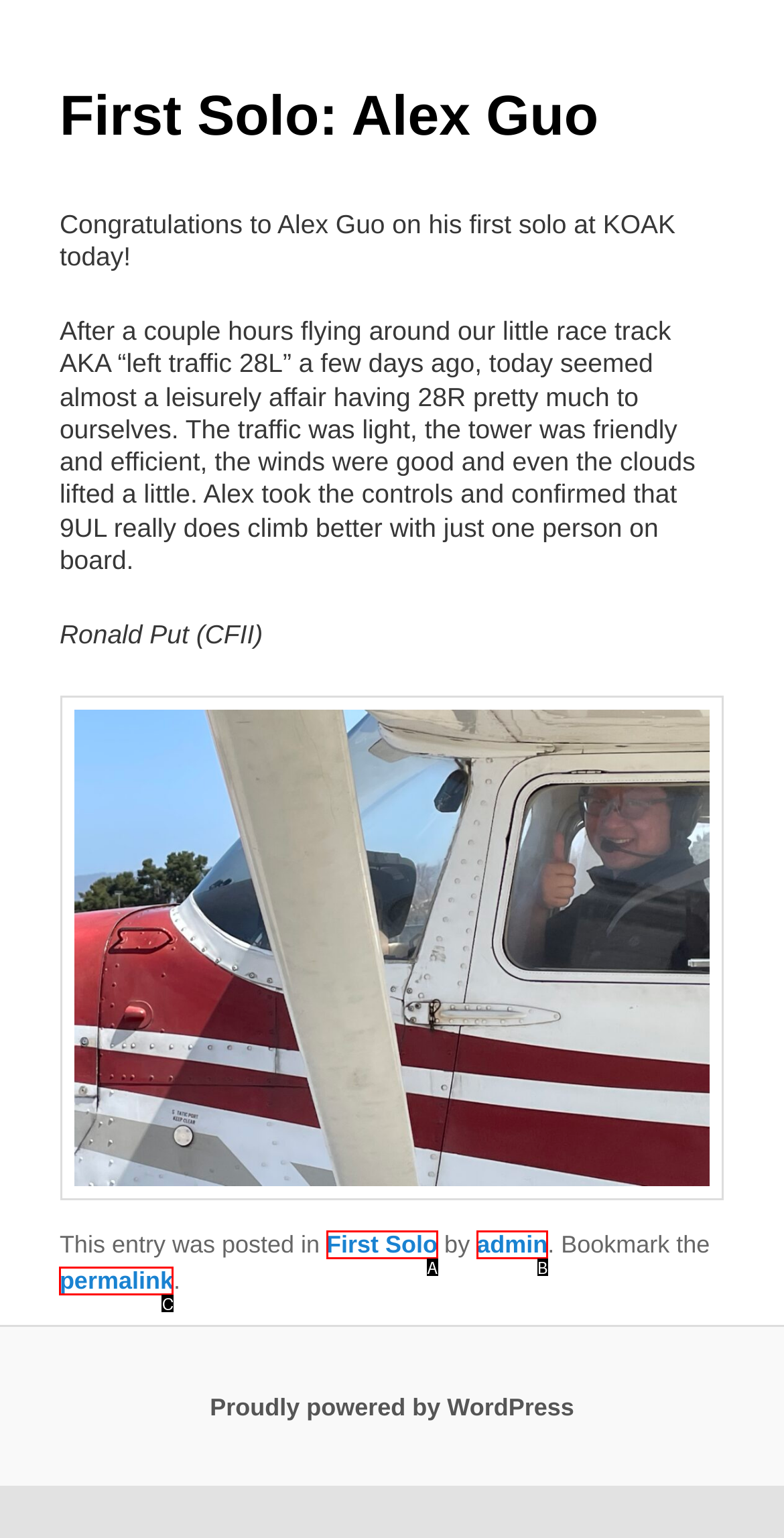Identify which HTML element matches the description: admin. Answer with the correct option's letter.

B